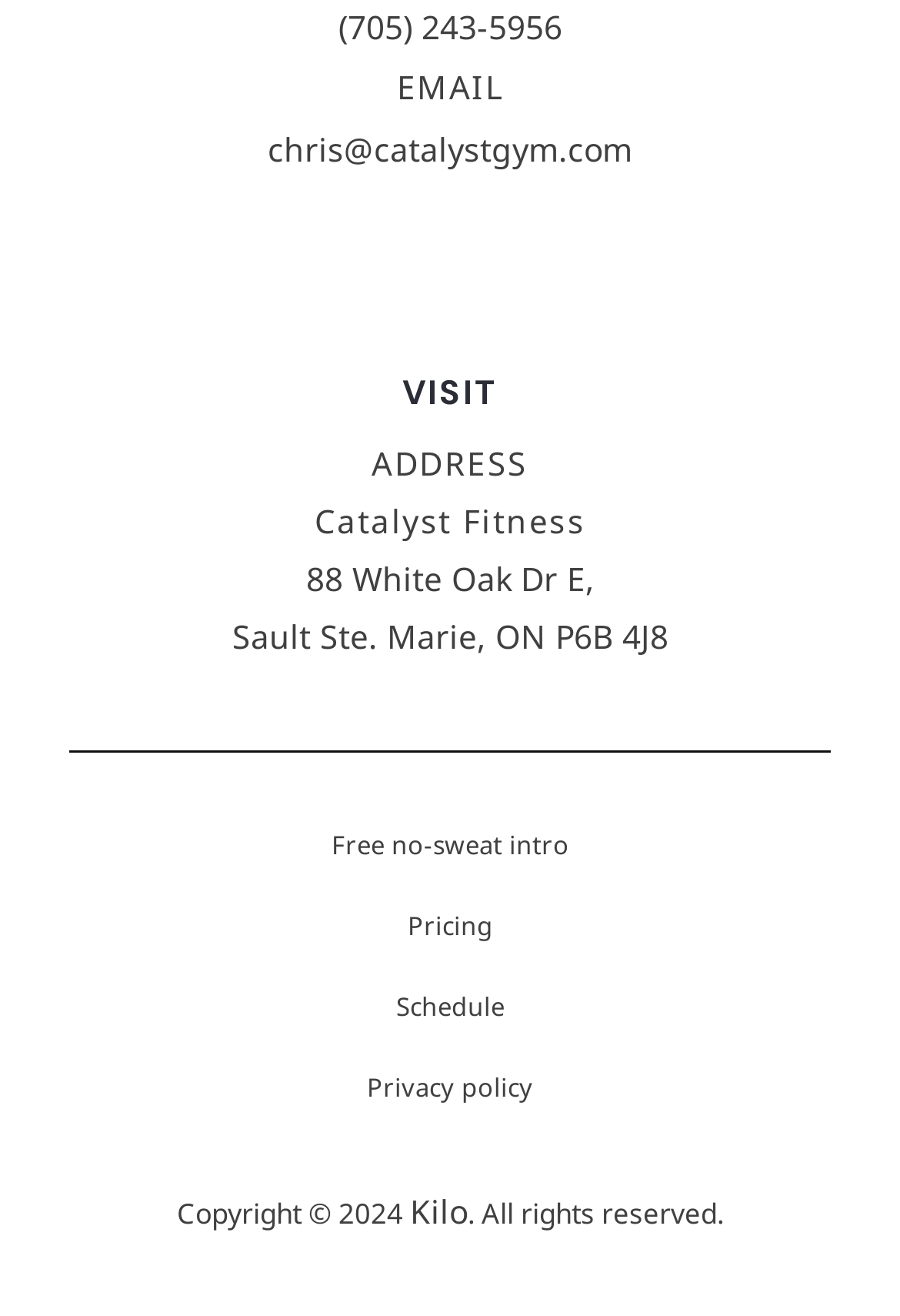Reply to the question with a brief word or phrase: What is the copyright year?

2024